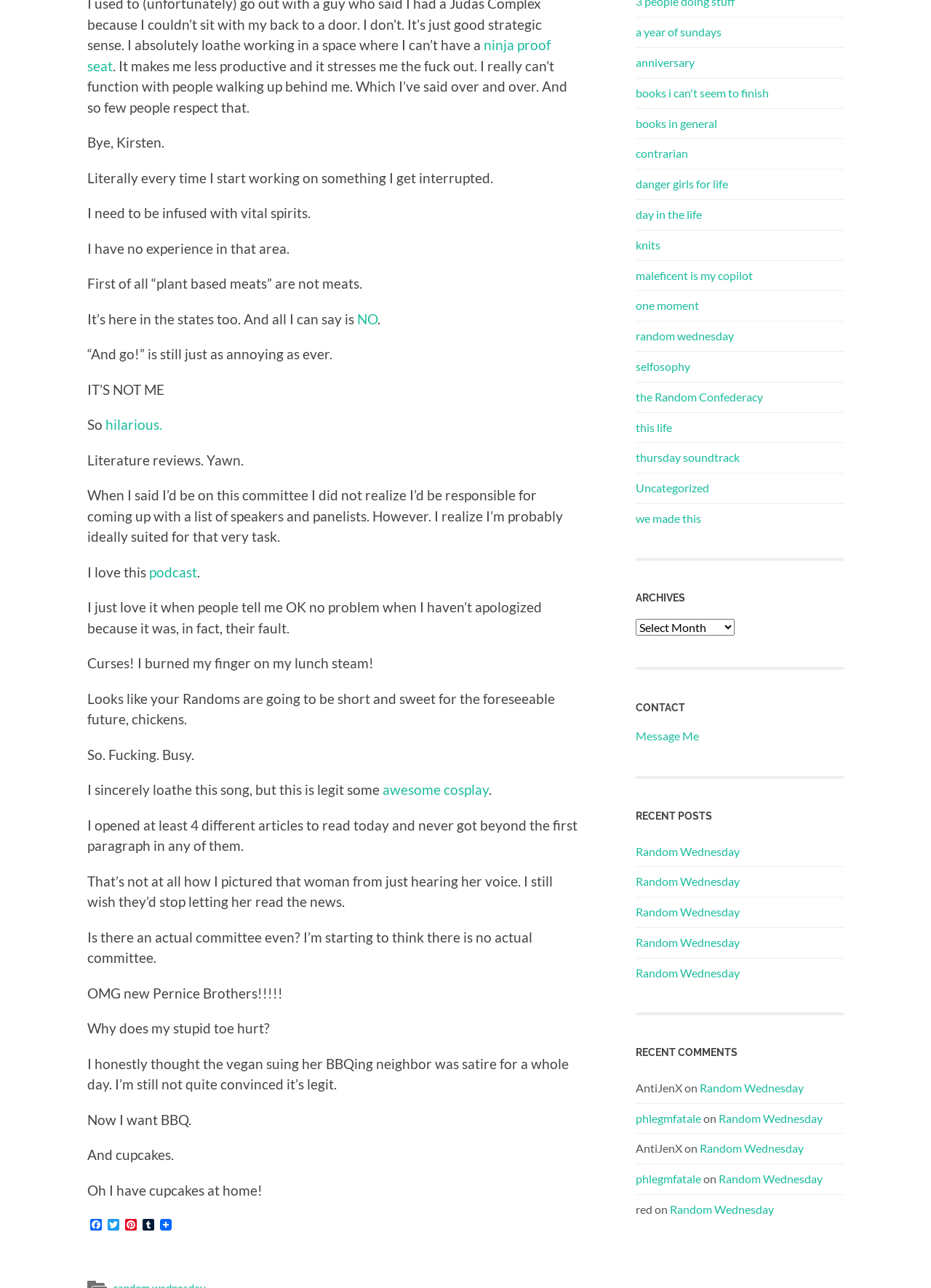Provide a brief response to the question below using one word or phrase:
How many links are there in the 'ARCHIVES' section?

1